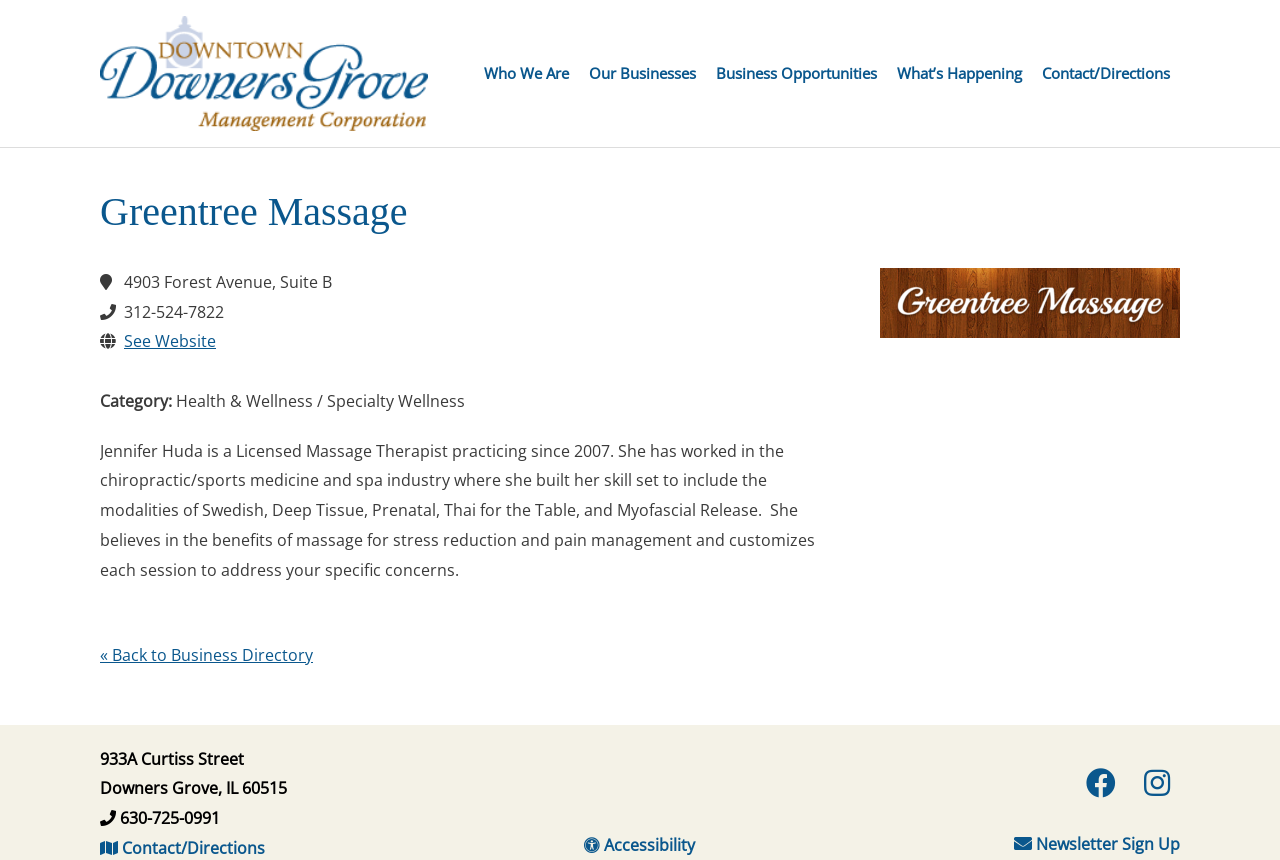Show the bounding box coordinates for the element that needs to be clicked to execute the following instruction: "Get directions". Provide the coordinates in the form of four float numbers between 0 and 1, i.e., [left, top, right, bottom].

[0.806, 0.0, 0.922, 0.171]